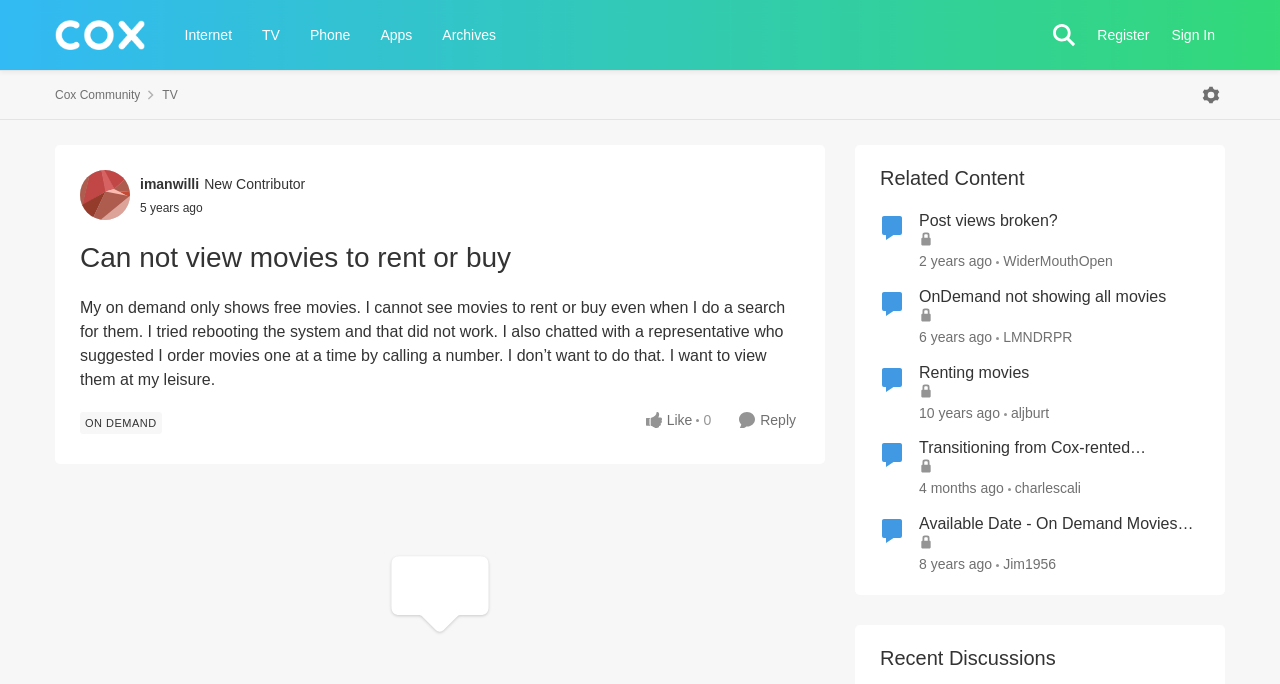Locate the bounding box coordinates of the area that needs to be clicked to fulfill the following instruction: "View the 'Recent Discussions'". The coordinates should be in the format of four float numbers between 0 and 1, namely [left, top, right, bottom].

[0.688, 0.943, 0.937, 0.981]